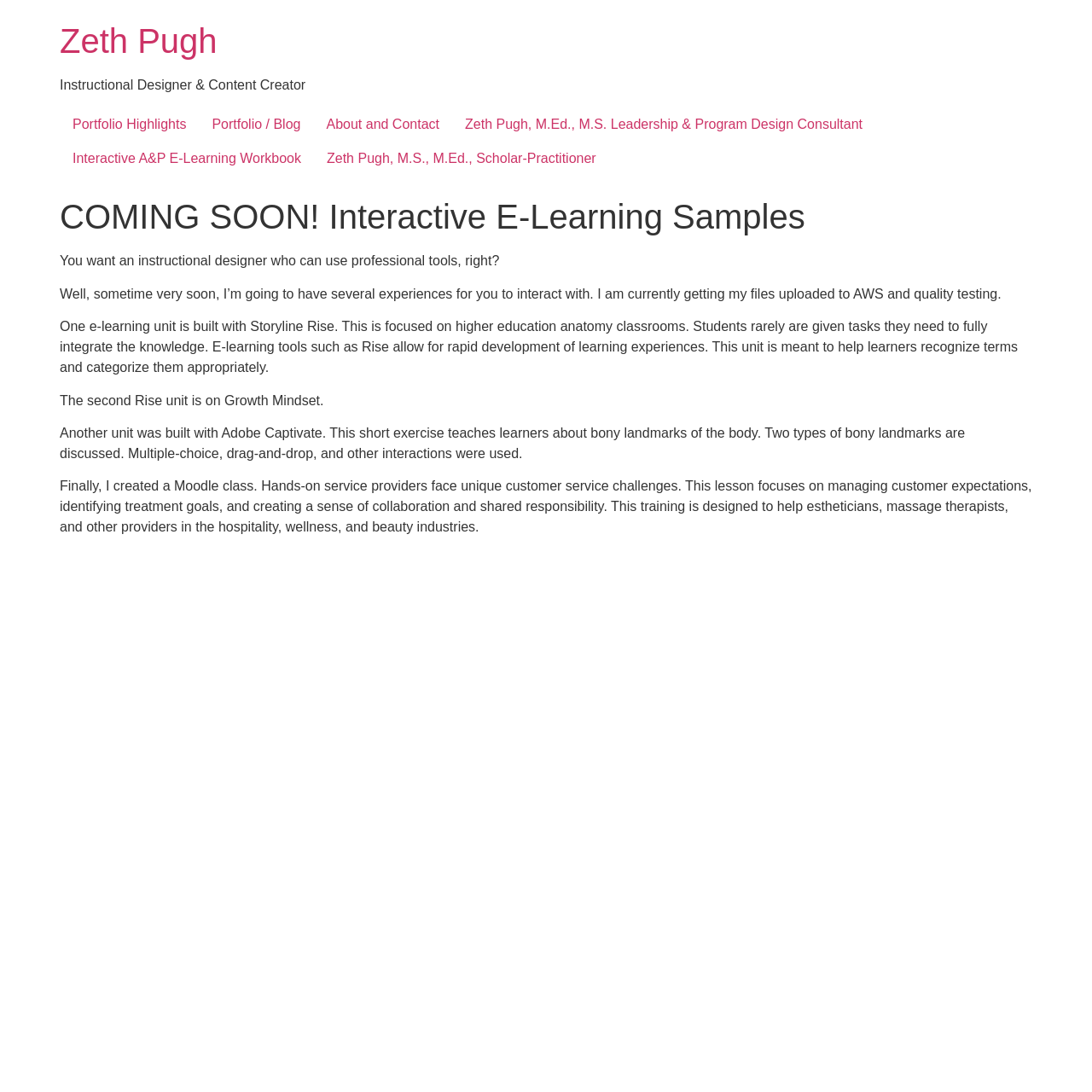Use a single word or phrase to answer this question: 
What is the current status of the e-learning samples?

Coming soon